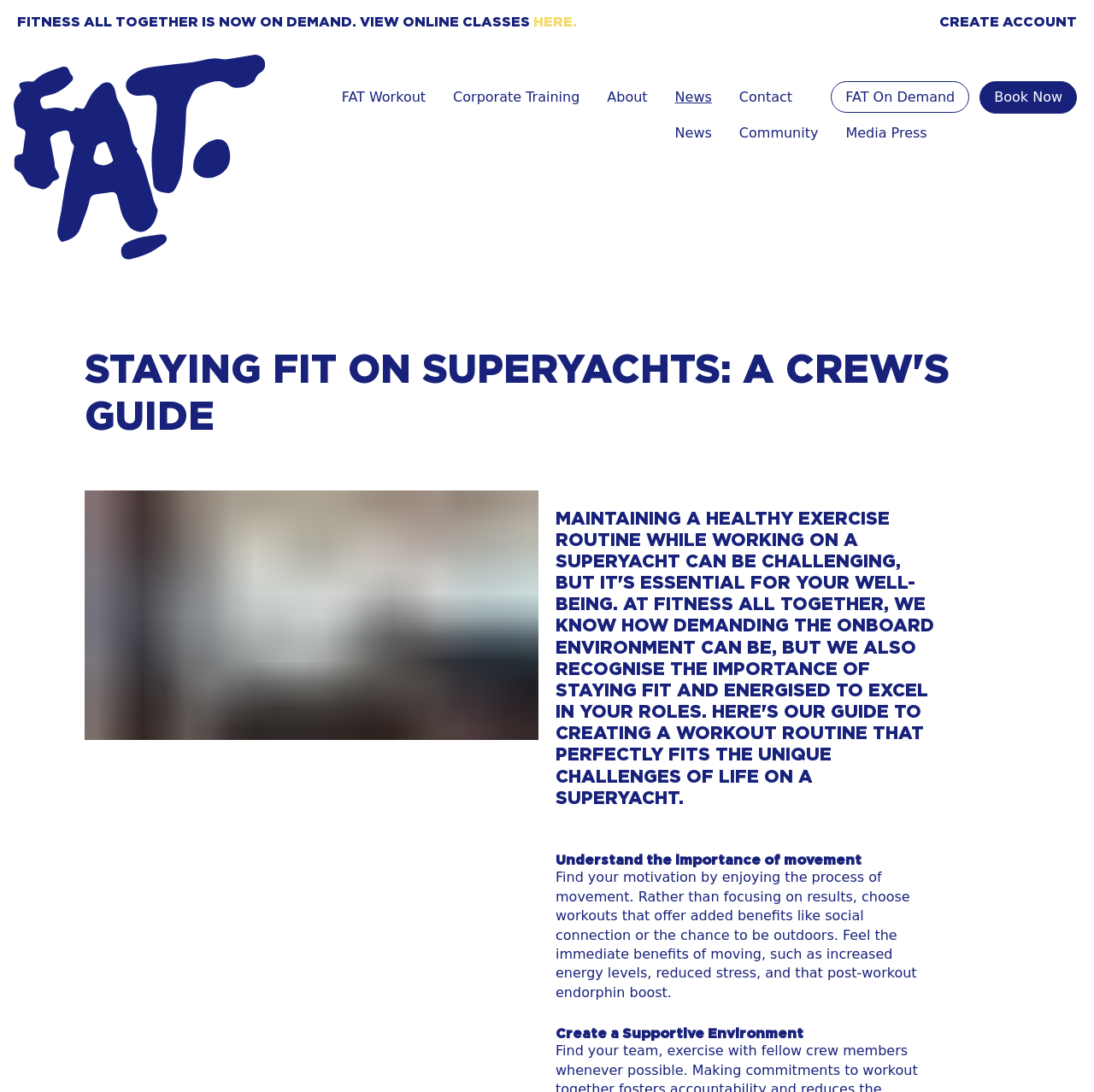Please provide a detailed answer to the question below based on the screenshot: 
What is the importance of movement according to the webpage?

According to the webpage, understanding the importance of movement is crucial, and it can bring immediate benefits such as increased energy levels, reduced stress, and a post-workout endorphin boost, as stated in the StaticText element.